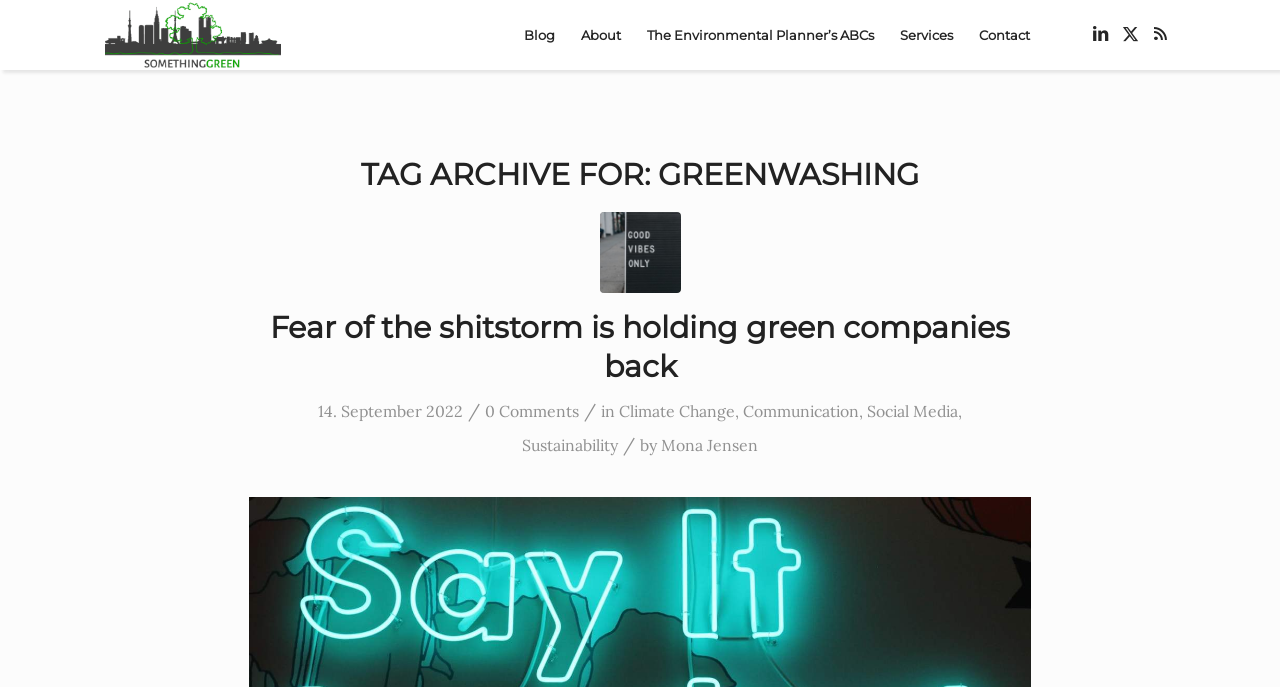Please identify the bounding box coordinates of the element on the webpage that should be clicked to follow this instruction: "Explore the 'Climate Change' category". The bounding box coordinates should be given as four float numbers between 0 and 1, formatted as [left, top, right, bottom].

[0.484, 0.584, 0.574, 0.613]